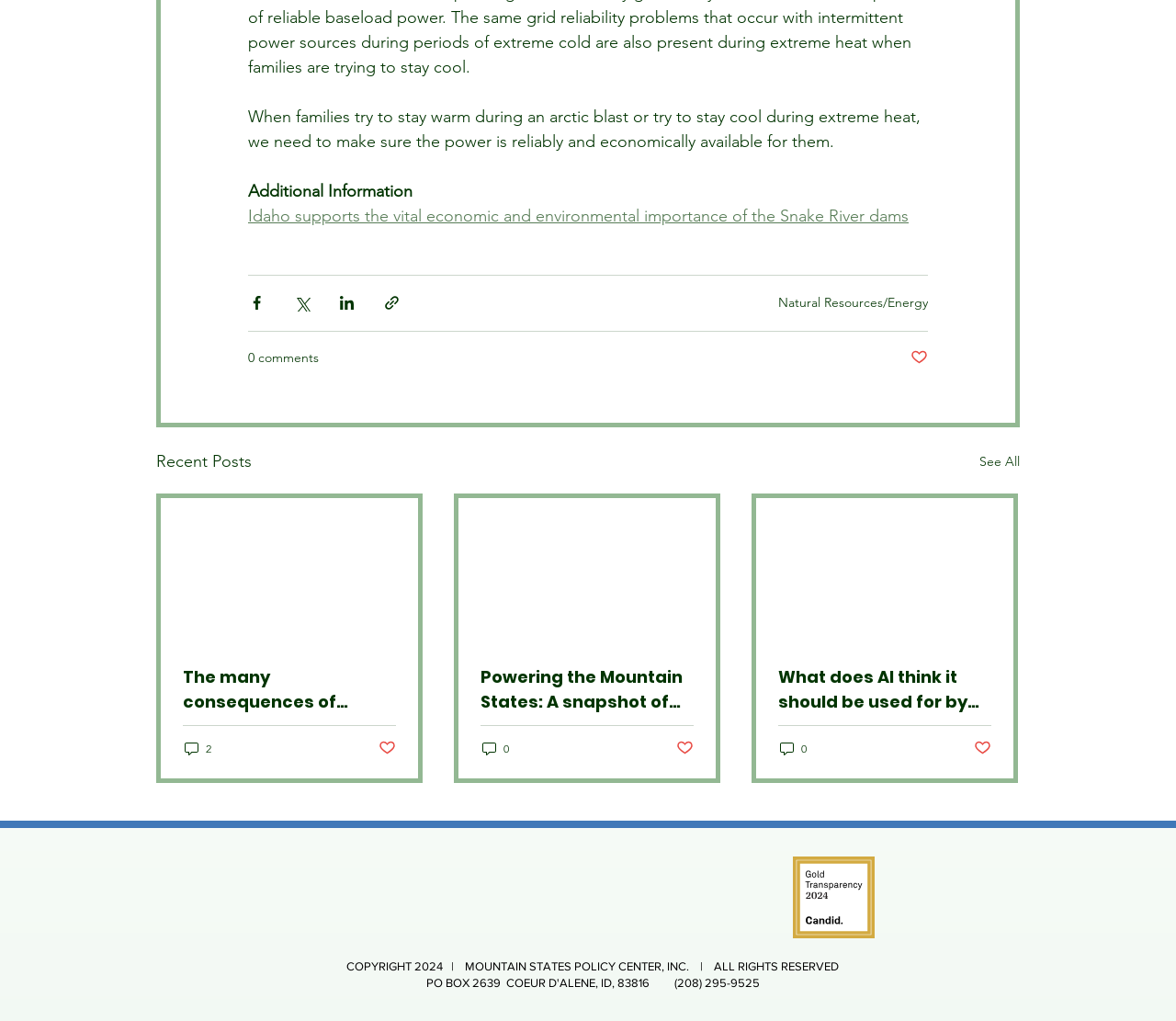Identify the bounding box coordinates of the clickable region to carry out the given instruction: "Check the comments on the post about Powering the Mountain States".

[0.409, 0.724, 0.434, 0.741]